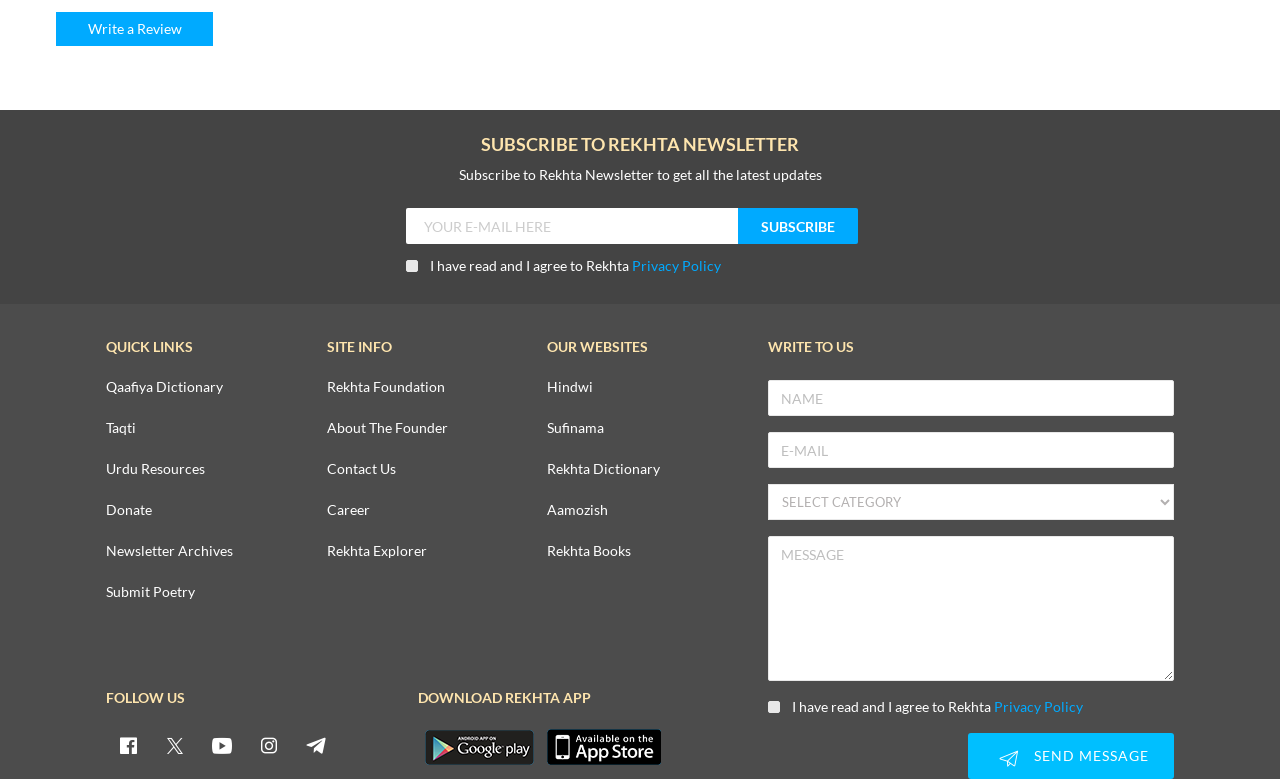Mark the bounding box of the element that matches the following description: "Newsletter Archives".

[0.083, 0.699, 0.182, 0.718]